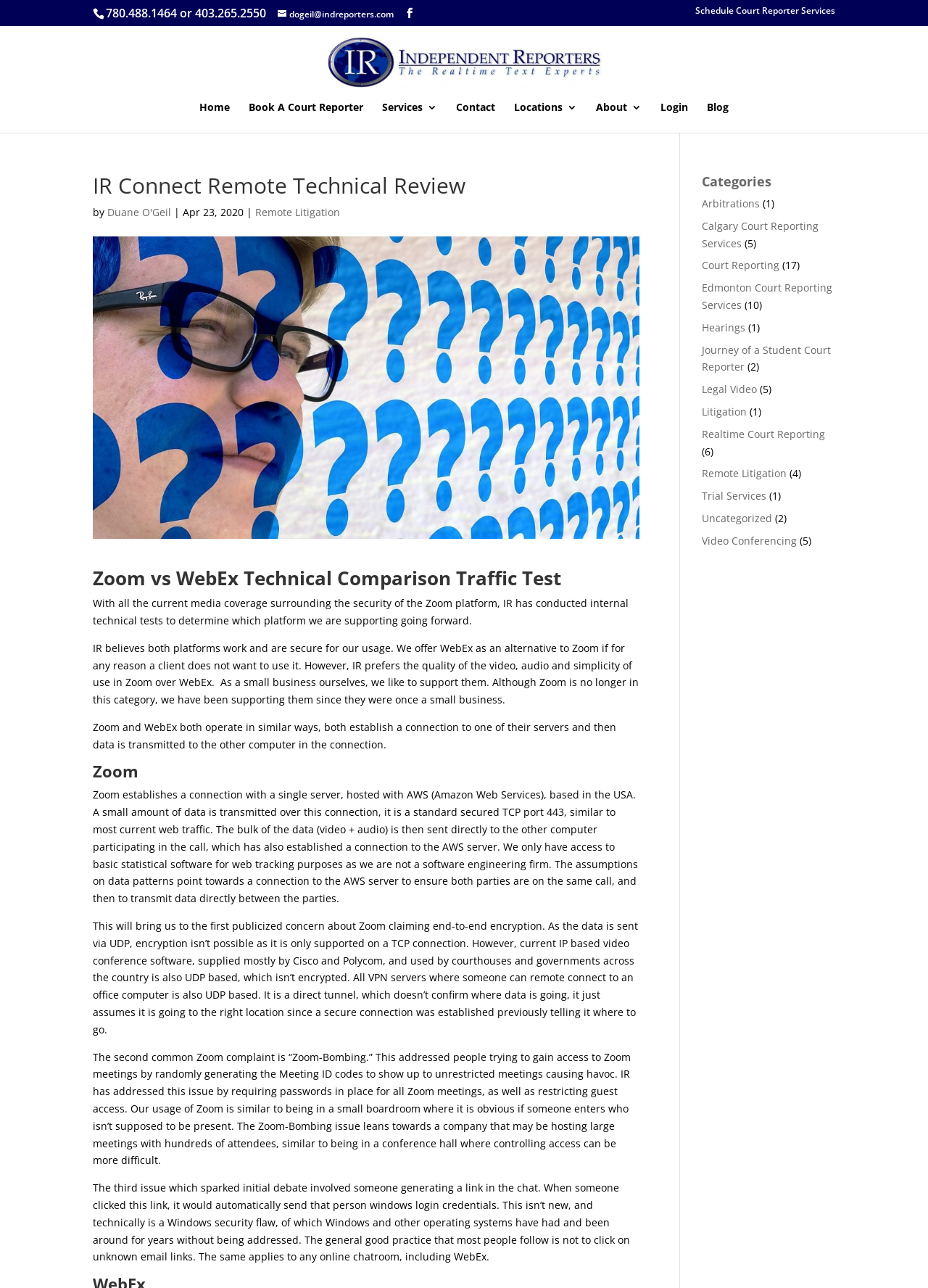Determine the bounding box coordinates in the format (top-left x, top-left y, bottom-right x, bottom-right y). Ensure all values are floating point numbers between 0 and 1. Identify the bounding box of the UI element described by: name="EMAIL" placeholder="Your email"

None